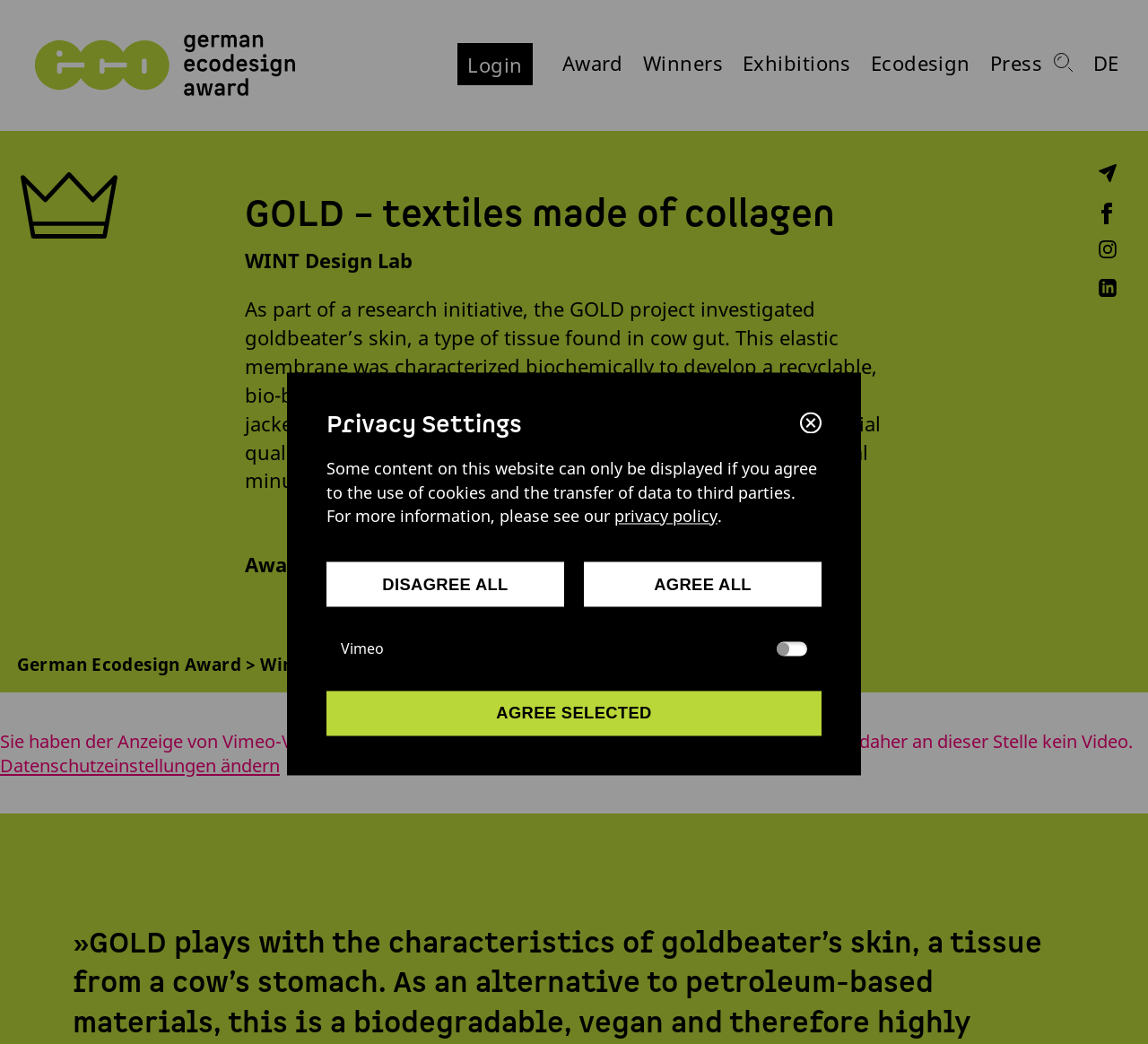Determine the bounding box coordinates of the section to be clicked to follow the instruction: "Read about the 'GOLD – textiles made of collagen' project". The coordinates should be given as four float numbers between 0 and 1, formatted as [left, top, right, bottom].

[0.213, 0.185, 0.787, 0.227]